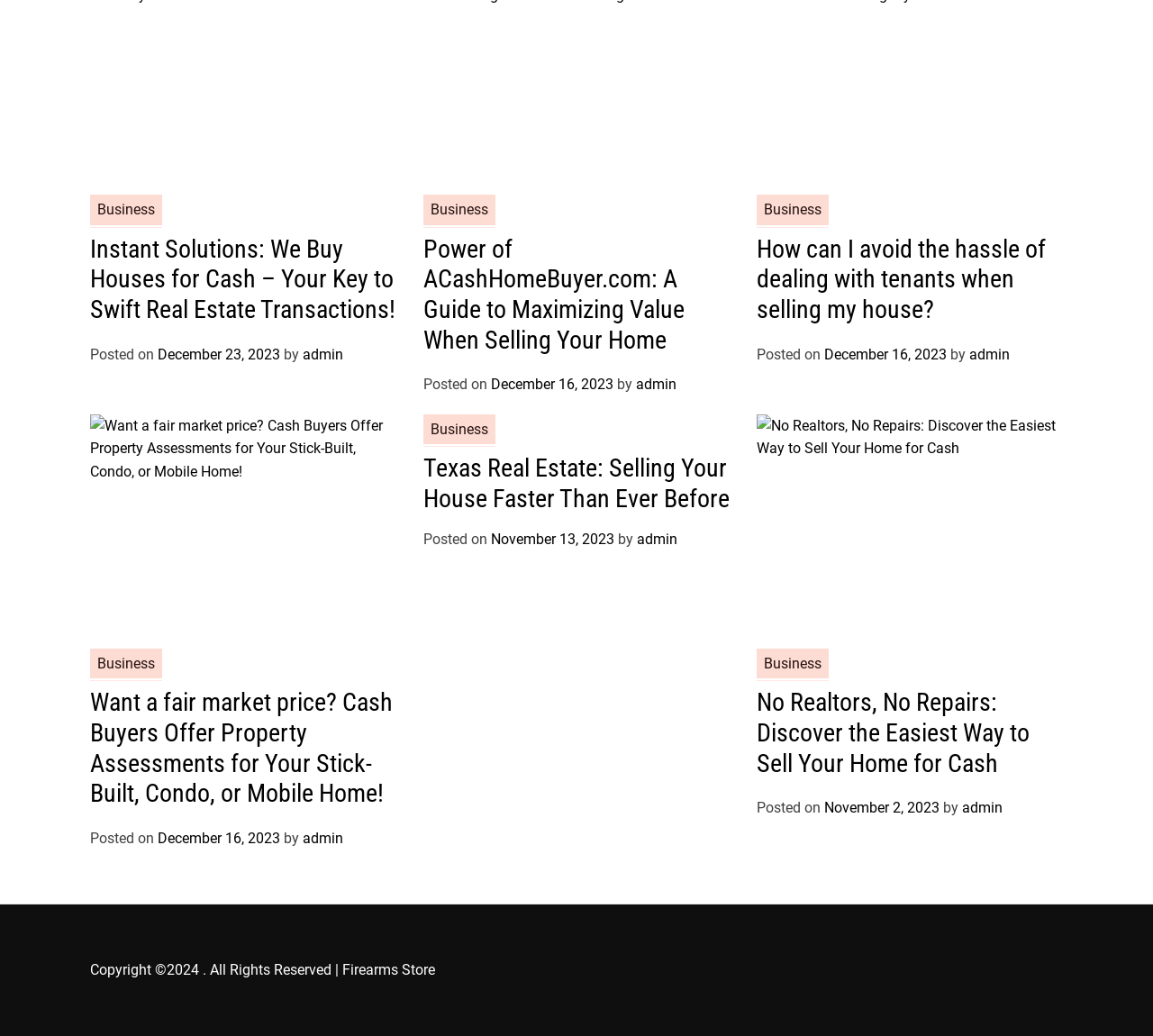What is the copyright year mentioned at the bottom of the webpage?
Look at the image and provide a short answer using one word or a phrase.

2024